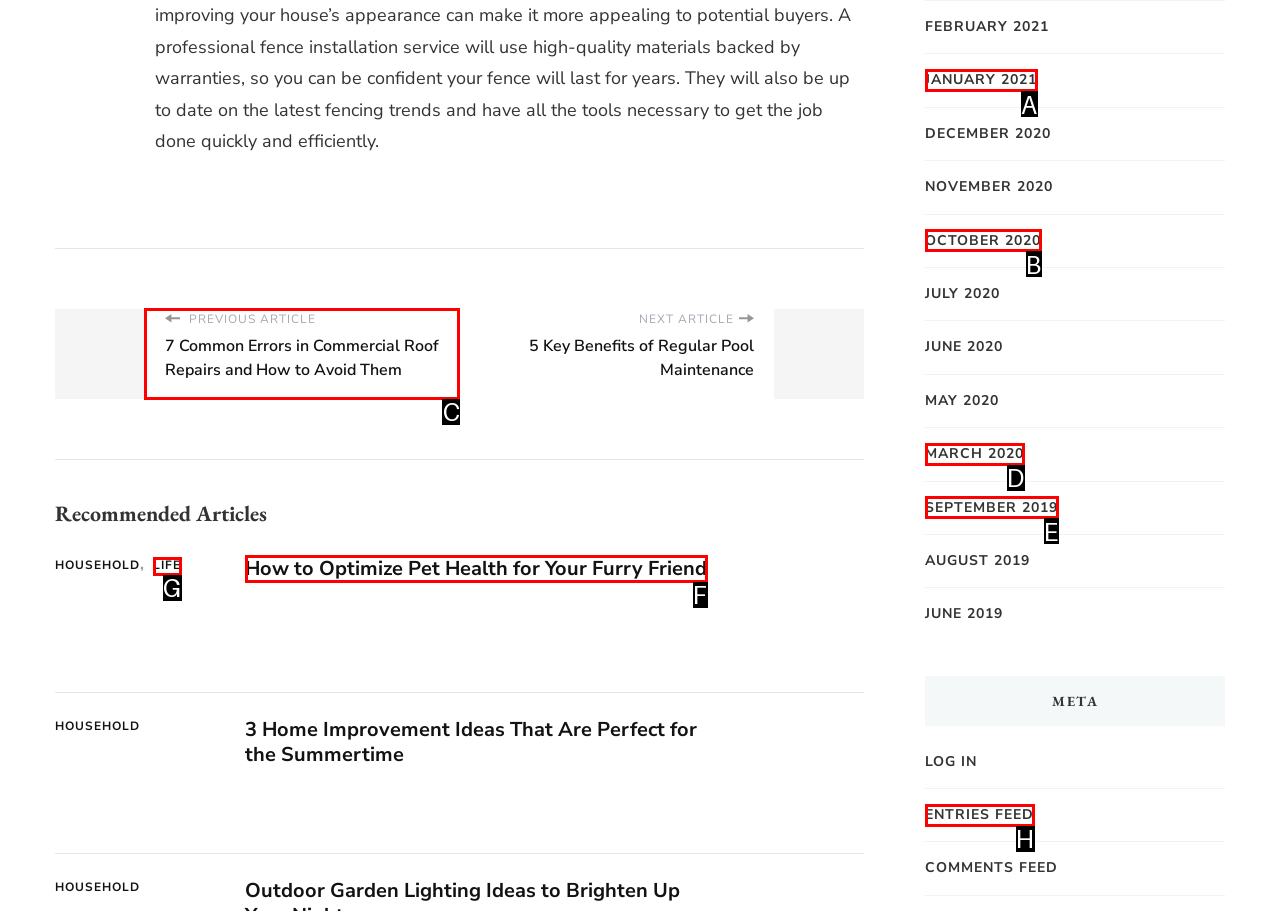Tell me which one HTML element I should click to complete the following task: Click the 'Home' link Answer with the option's letter from the given choices directly.

None